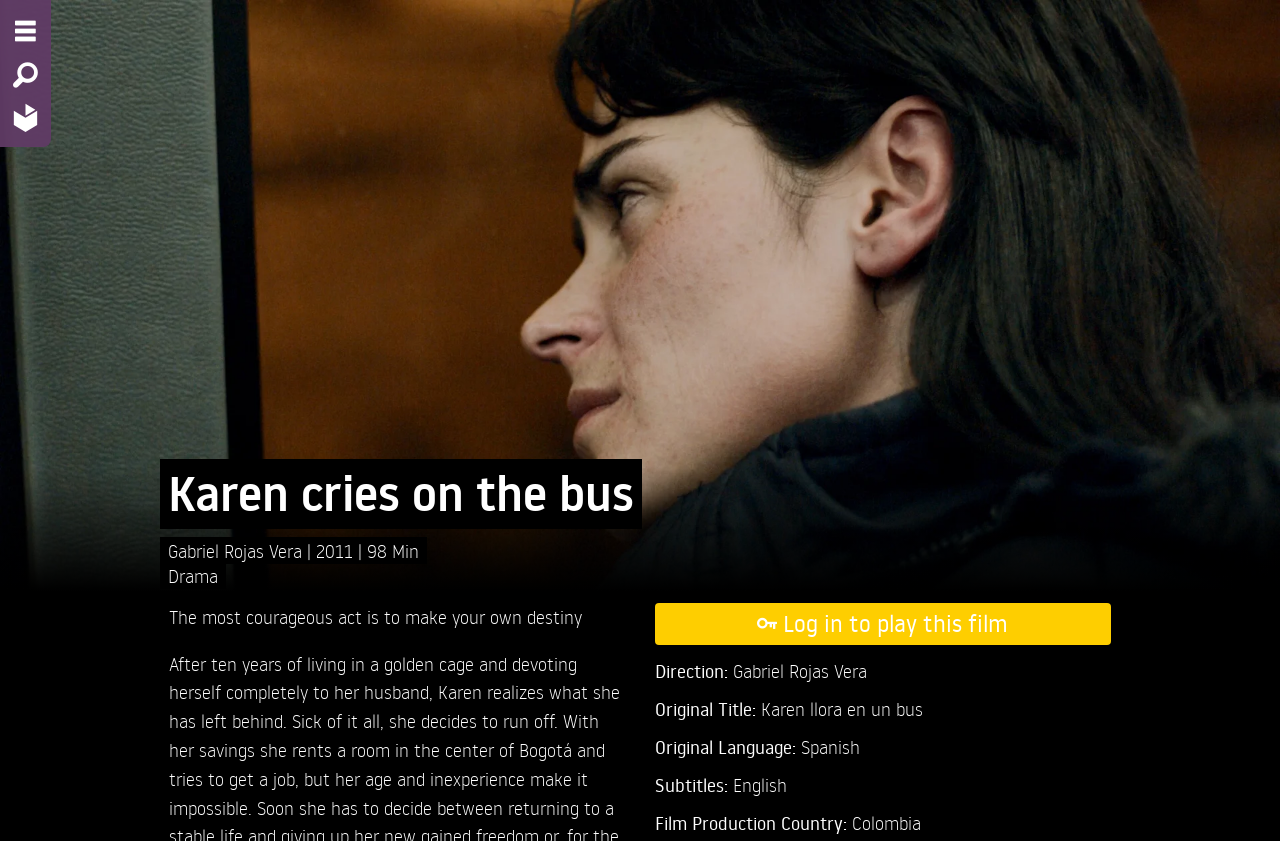Please locate the bounding box coordinates of the element that should be clicked to complete the given instruction: "Add to Cart".

None